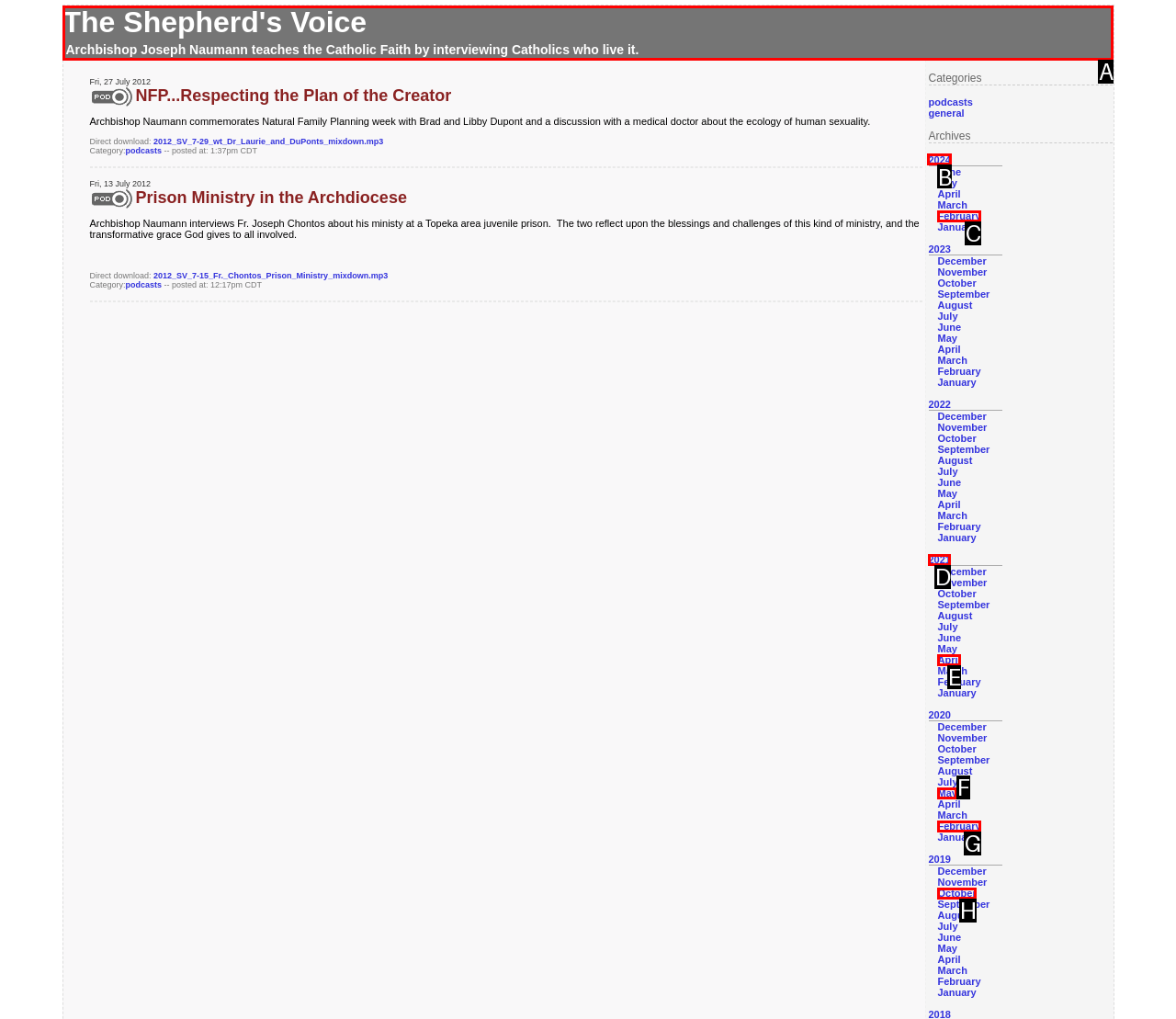Tell me which option I should click to complete the following task: View archives for 2024
Answer with the option's letter from the given choices directly.

B